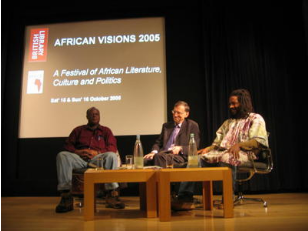What is the focus of the panel discussion?
Based on the image, give a concise answer in the form of a single word or short phrase.

African literature, culture, and politics